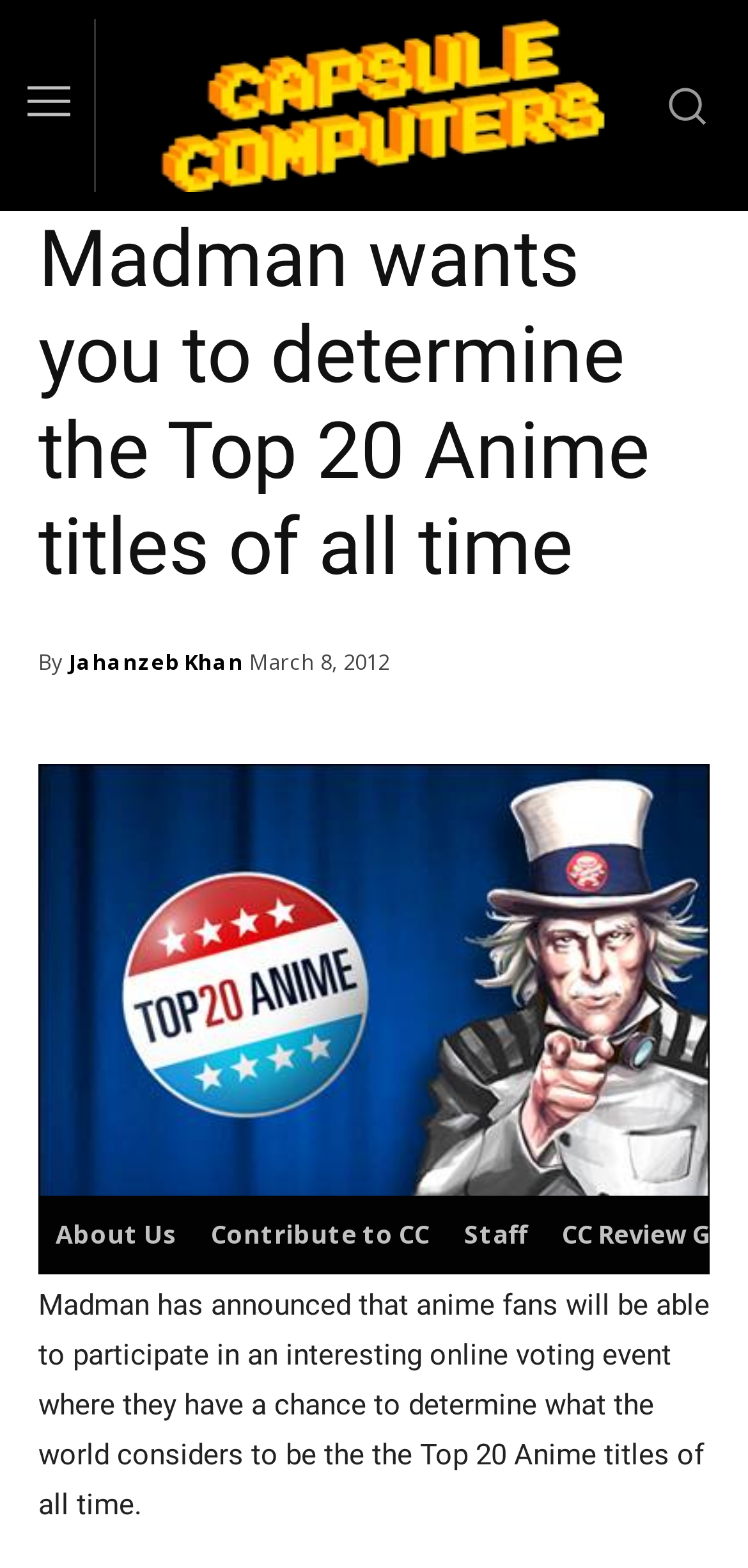Locate the bounding box coordinates of the UI element described by: "Staff". The bounding box coordinates should consist of four float numbers between 0 and 1, i.e., [left, top, right, bottom].

[0.597, 0.763, 0.728, 0.813]